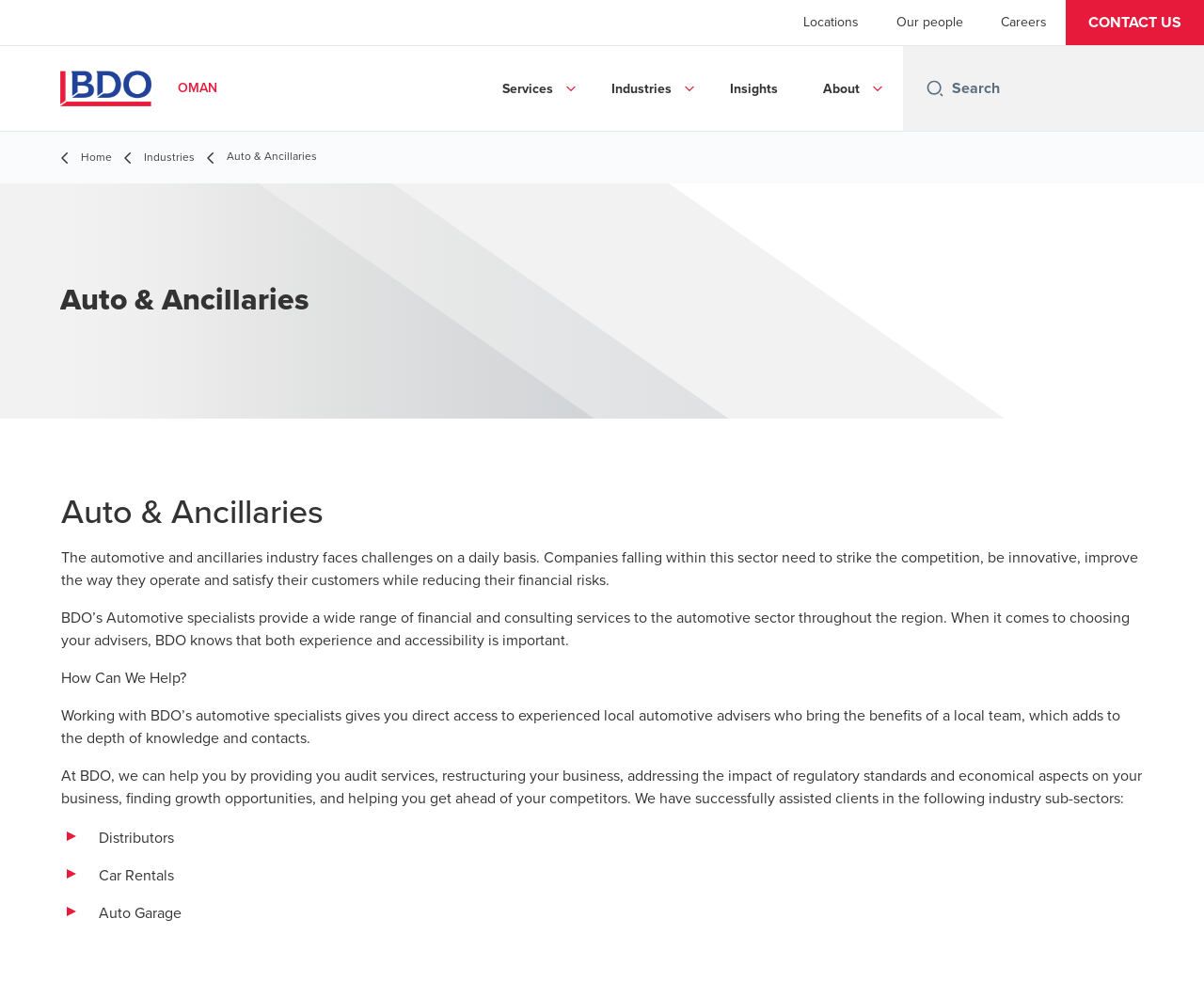Provide a thorough description of the webpage's content and layout.

The webpage is about the "Auto & Ancillaries" sector of BDO, a financial and consulting services company. At the top, there are several links, including "Locations", "Our people", "Careers", and "CONTACT US", which are positioned horizontally across the page. Below these links, there is a logo of BDO Oman on the left side, accompanied by an image. 

On the right side of the logo, there are several links, including "Services", "Industries", "Insights", and "About", which are arranged vertically. Each of these links has a corresponding image next to it. 

Below these links, there is a search bar labeled "Search" that spans across most of the page. Above the search bar, there are several small images and links, including "Home" and "Industries", which are arranged horizontally.

The main content of the page is divided into sections. The first section has a heading "Auto & Ancillaries" and a brief description of the challenges faced by the automotive and ancillaries industry. The second section describes the services provided by BDO's Automotive specialists, including financial and consulting services. 

The third section is titled "How Can We Help?" and explains the benefits of working with BDO's automotive specialists. The fourth section lists the services provided by BDO, including audit services, restructuring, and finding growth opportunities. 

Finally, there are three subheadings, "Distributors", "Car Rentals", and "Auto Garage", which are likely industry sub-sectors that BDO provides services to.